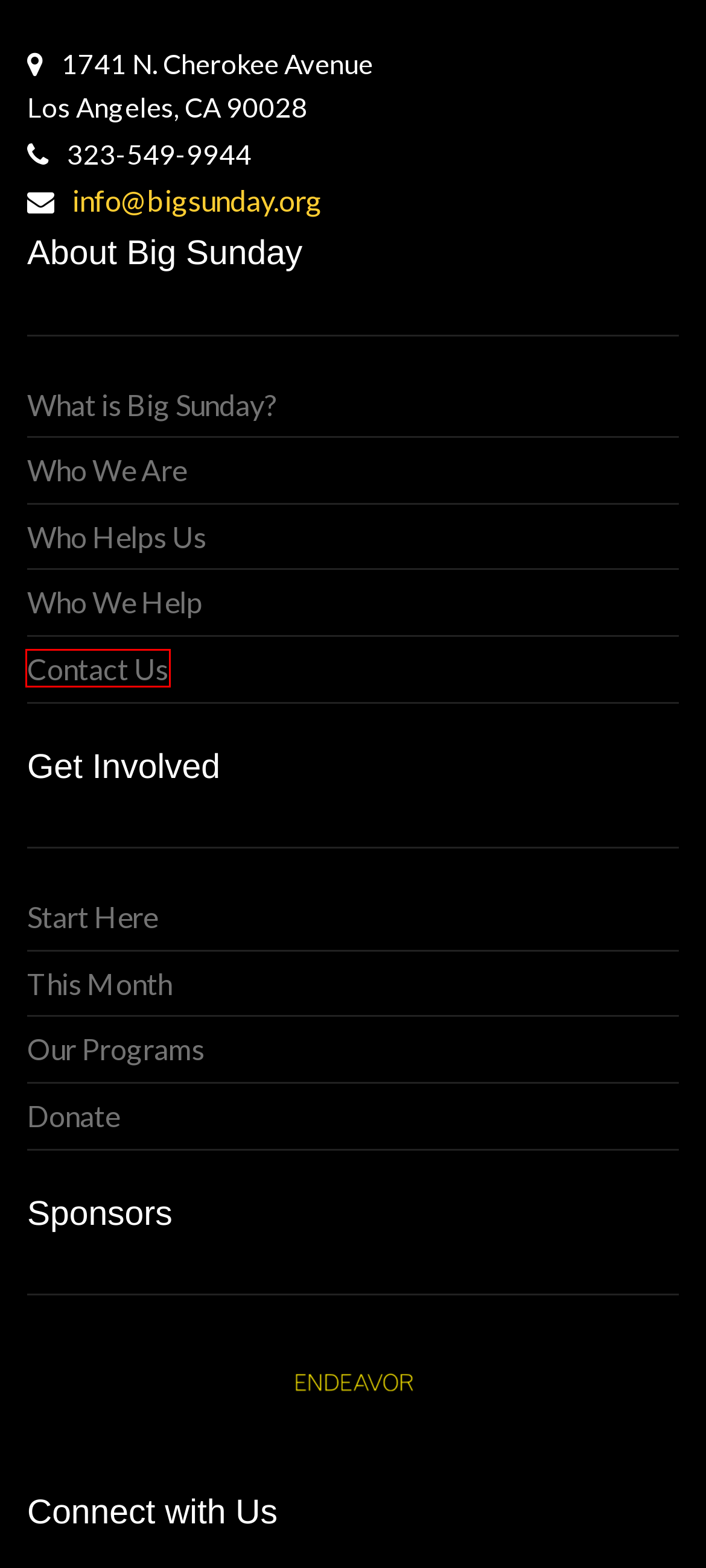After examining the screenshot of a webpage with a red bounding box, choose the most accurate webpage description that corresponds to the new page after clicking the element inside the red box. Here are the candidates:
A. Project Sampler - Big Sunday
B. Testimonials - Big Sunday
C. What is Big Sunday? - Big Sunday
D. Volunteer - Big Sunday
E. Who We Are - Big Sunday
F. Who Helps Us - Big Sunday
G. Who We Help - Big Sunday
H. Contact Us - Big Sunday

H